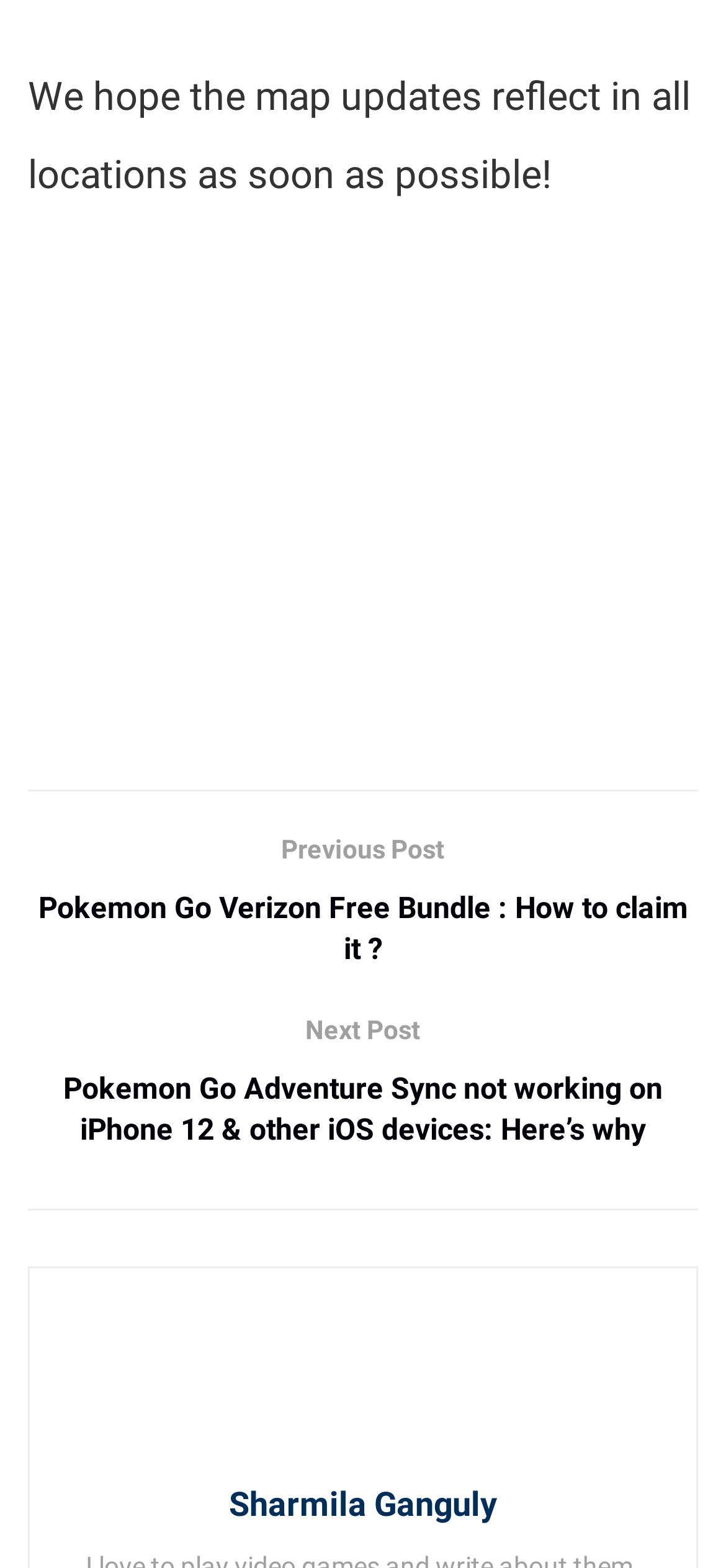How many links are there on the webpage?
Could you please answer the question thoroughly and with as much detail as possible?

There are three link elements on the webpage. One is 'Previous Post Pokemon Go Verizon Free Bundle : How to claim it?' and another is 'Next Post Pokemon Go Adventure Sync not working on iPhone 12 & other iOS devices: Here’s why'. The third link is 'Sharmila Ganguly' which is the author's name.